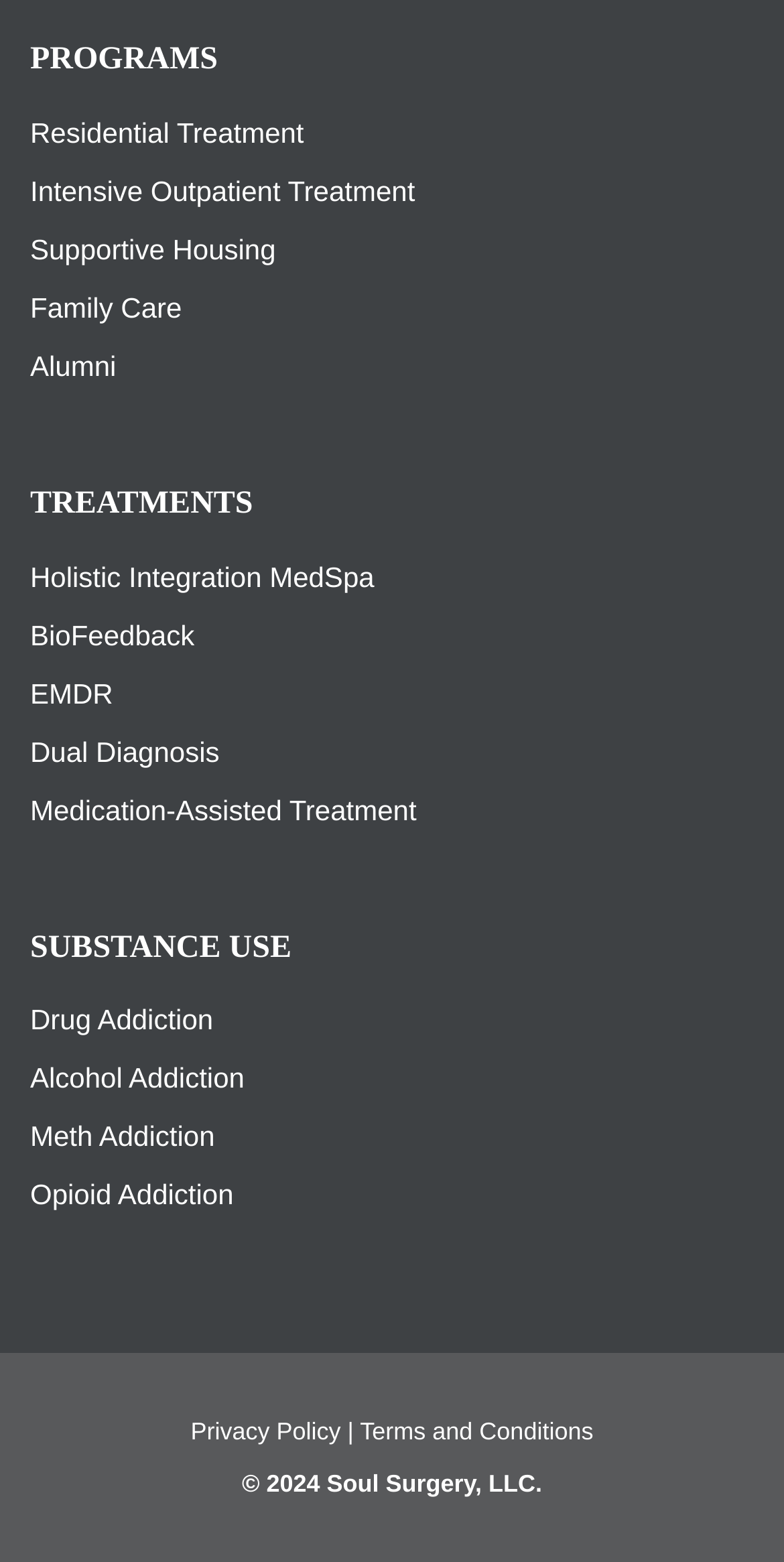Based on the image, provide a detailed response to the question:
How many treatment options are listed?

There are 6 treatment options listed under the 'TREATMENTS' heading, which are 'Holistic Integration MedSpa', 'BioFeedback', 'EMDR', 'Dual Diagnosis', 'Medication-Assisted Treatment', and they are all link elements located below the 'TREATMENTS' heading with their respective bounding boxes.